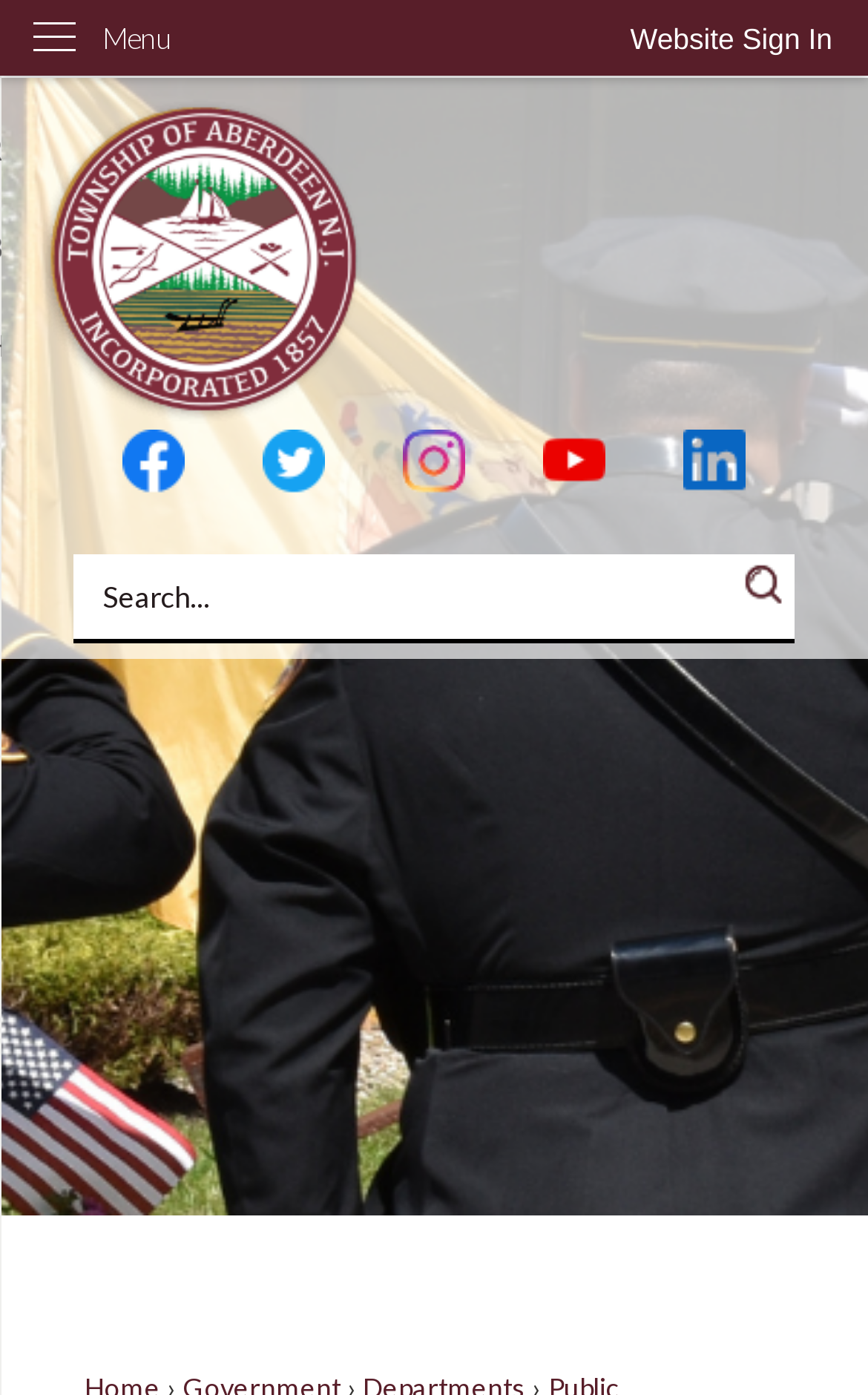How many main navigation menu items are there?
From the screenshot, supply a one-word or short-phrase answer.

1